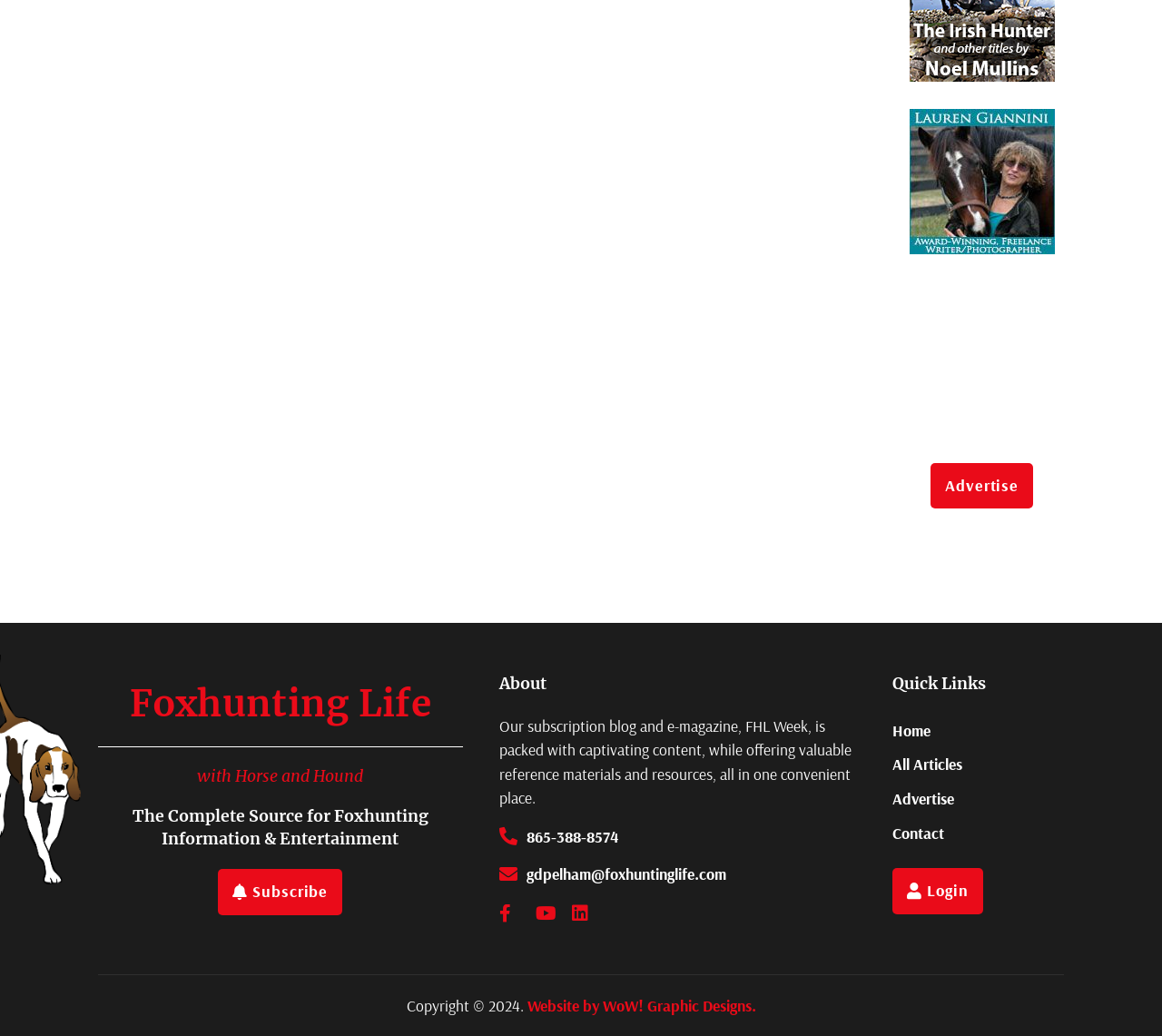Give the bounding box coordinates for the element described by: "All Articles".

[0.768, 0.722, 0.829, 0.755]